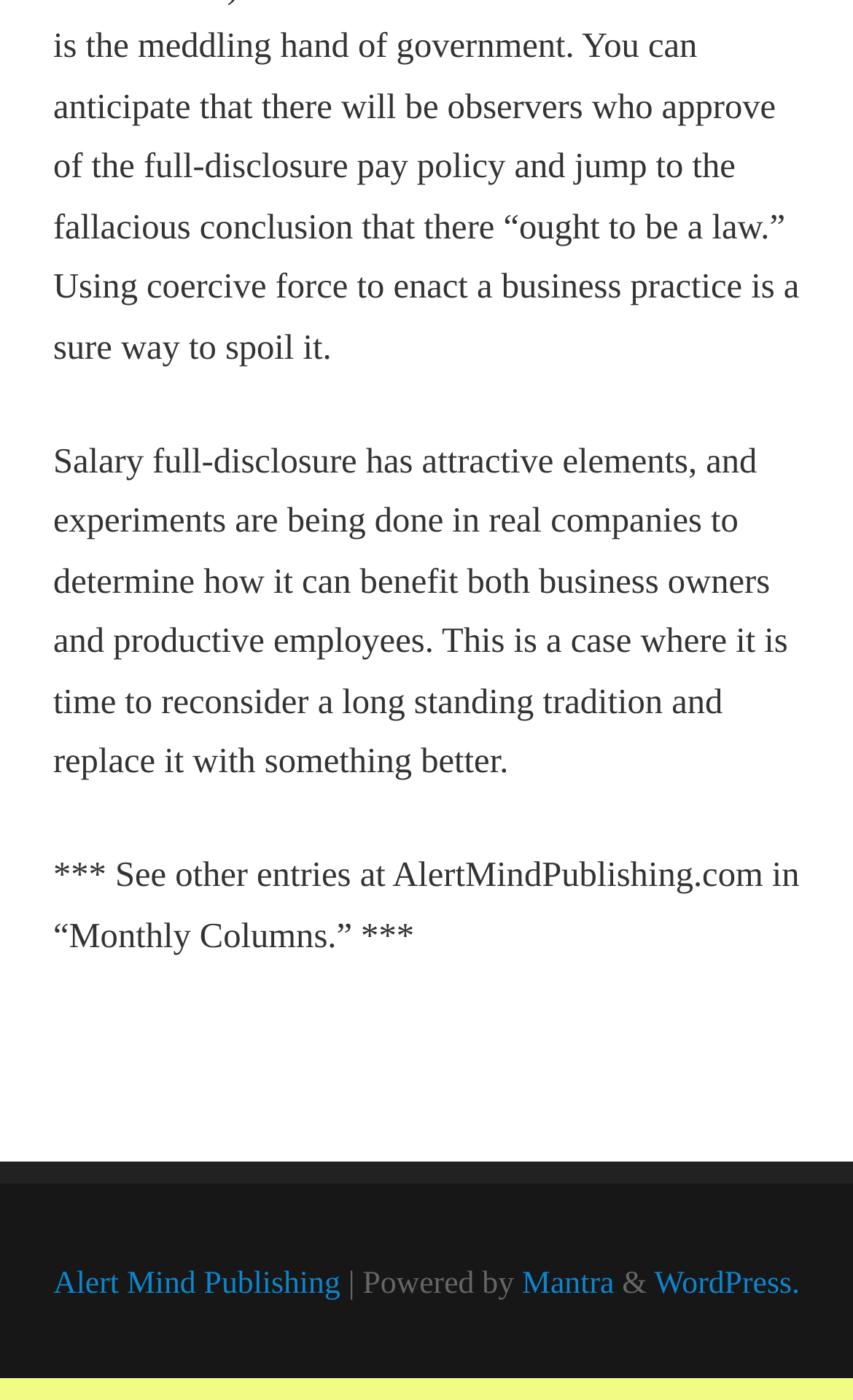Identify the bounding box coordinates for the UI element mentioned here: "Mantra". Provide the coordinates as four float values between 0 and 1, i.e., [left, top, right, bottom].

[0.612, 0.904, 0.72, 0.929]